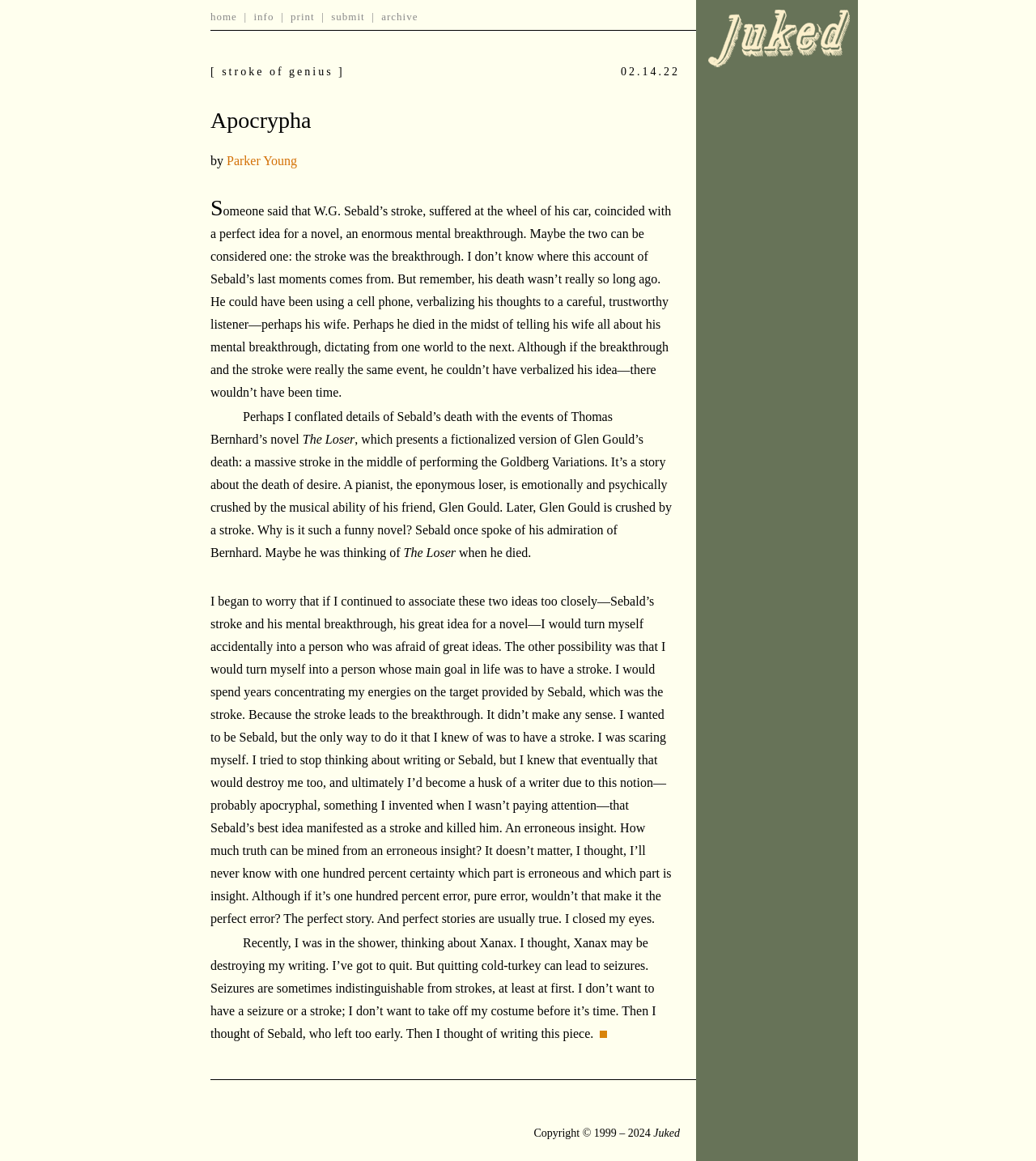How many links are in the top navigation bar?
Please provide a comprehensive answer based on the information in the image.

The top navigation bar contains links to 'home', 'info', 'print', 'submit', and 'archive', which are 5 links in total.